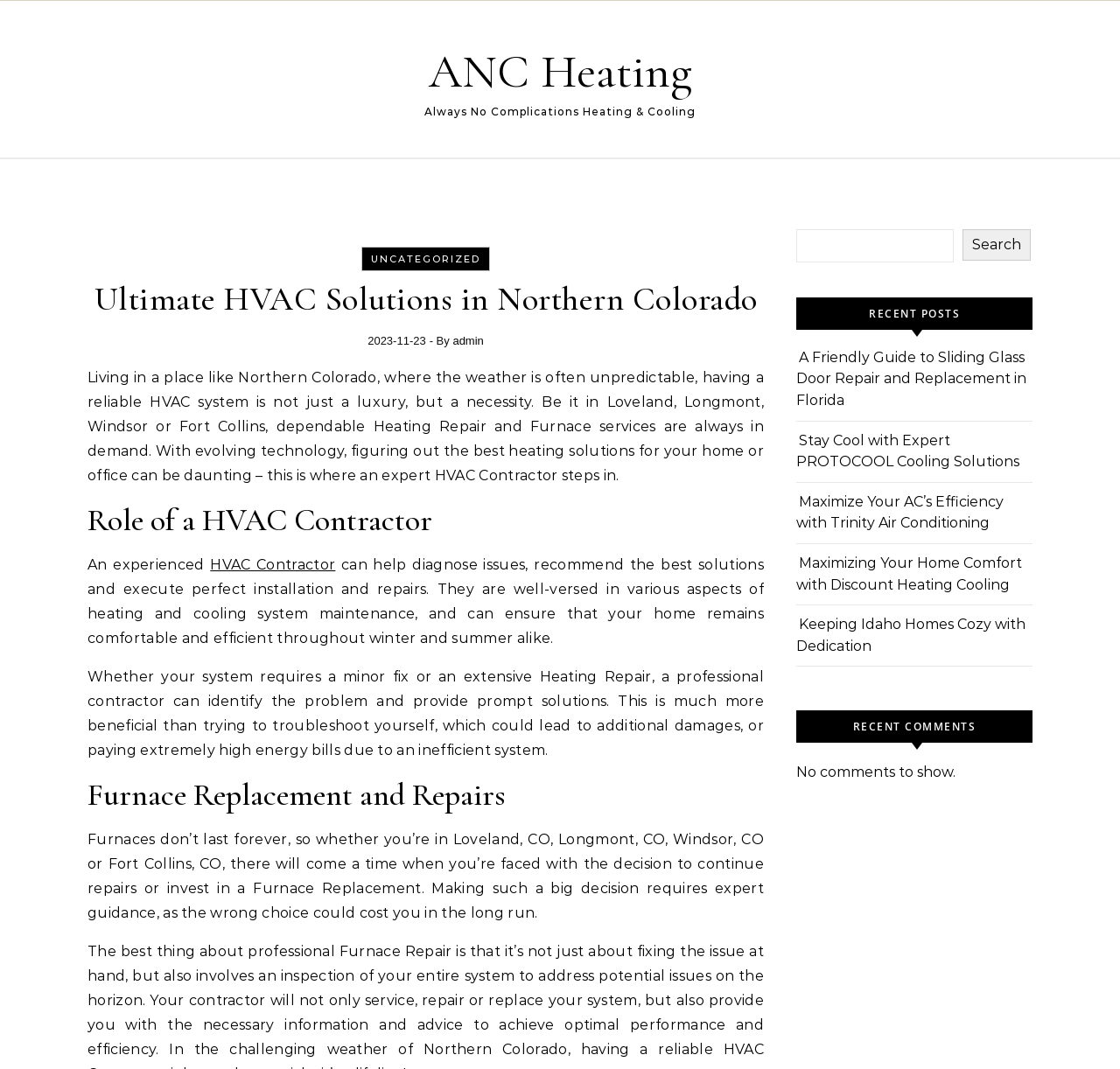Please locate and generate the primary heading on this webpage.

Ultimate HVAC Solutions in Northern Colorado